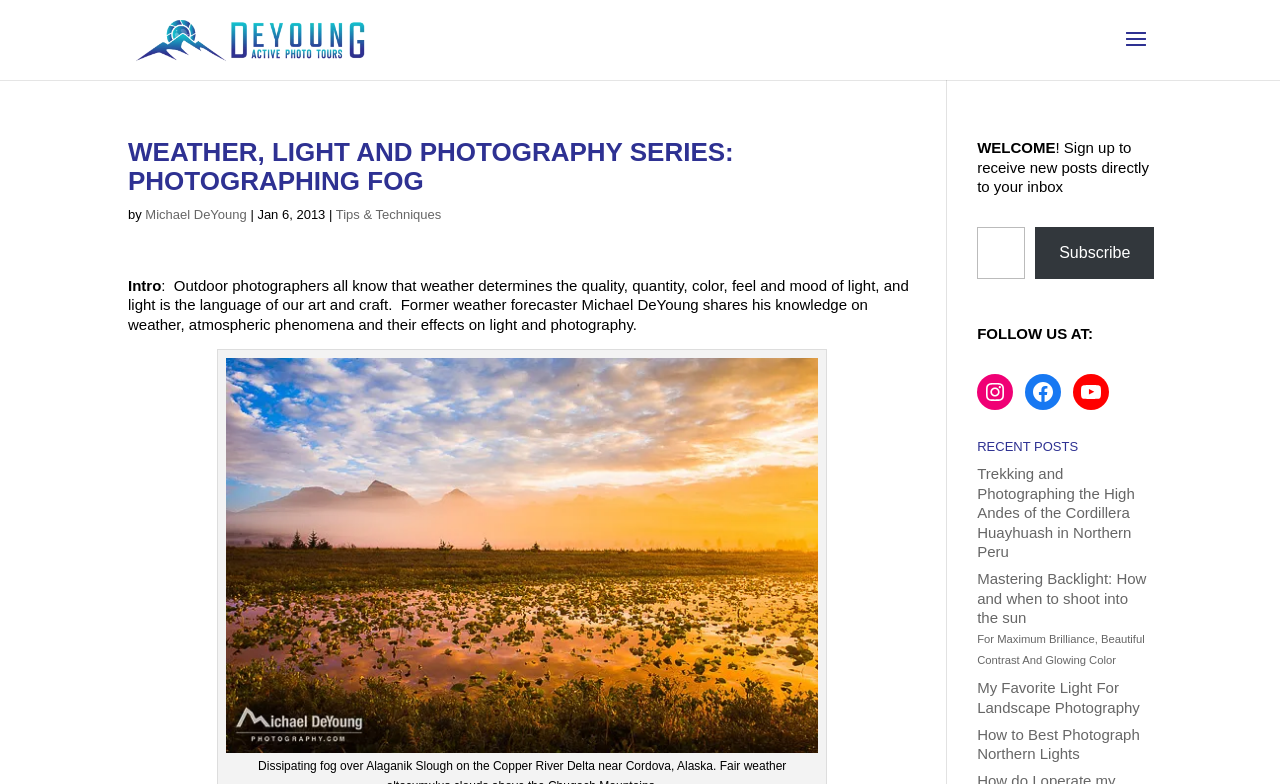Generate a comprehensive description of the contents of the webpage.

This webpage is about photography, specifically focusing on the relationship between weather and light in photography. At the top, there is a logo of "Active Photo Tours - Alaska Photography Tours & Workshops" with a link to the website. Below the logo, there is a heading that reads "WEATHER, LIGHT AND PHOTOGRAPHY SERIES: PHOTOGRAPHING FOG" in a prominent font size. 

The author of the article, Michael DeYoung, a former weather forecaster, is credited below the heading. The article's introduction explains how weather determines the quality, quantity, color, feel, and mood of light, which is essential for photography. 

On the right side of the page, there is a section with a heading "WELCOME" and a call-to-action to sign up for new posts via email. Below this section, there are links to the website's social media profiles, including Instagram, Facebook, and YouTube. 

Further down, there is a section titled "RECENT POSTS" that lists four article links with descriptive titles, such as "Trekking and Photographing the High Andes of the Cordillera Huayhuash in Northern Peru" and "Mastering Backlight: How and when to shoot into the sun For Maximum Brilliance, Beautiful Contrast And Glowing Color". 

The main content area also features an image of fog, which is described as "fog-alaganik-slough-cordova", taking up a significant portion of the page. Overall, the webpage is focused on sharing knowledge and techniques related to photography, with an emphasis on the importance of weather and light.